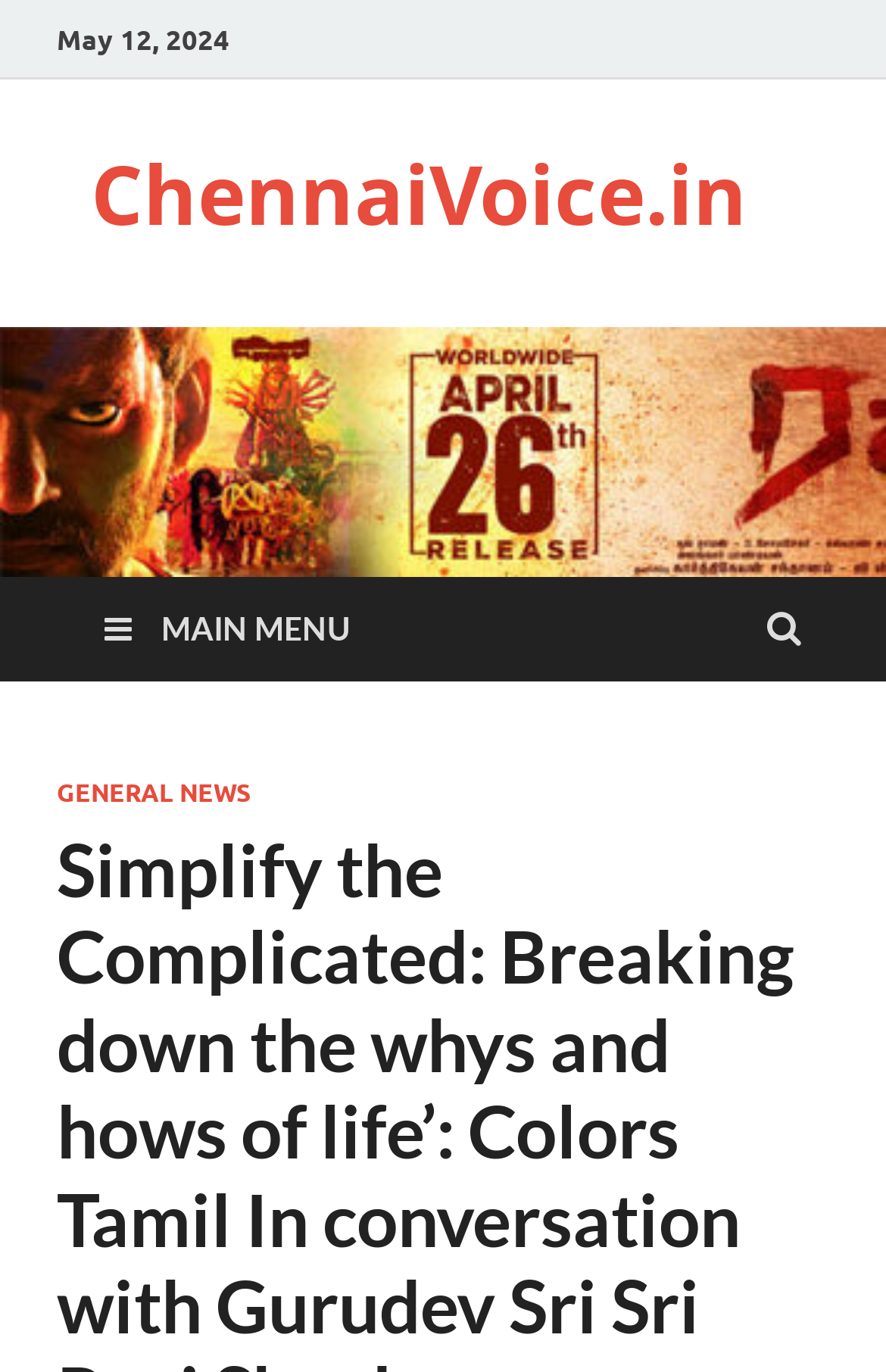Locate and generate the text content of the webpage's heading.

Simplify the Complicated: Breaking down the whys and hows of life’: Colors Tamil In conversation with Gurudev Sri Sri Ravi Shankar